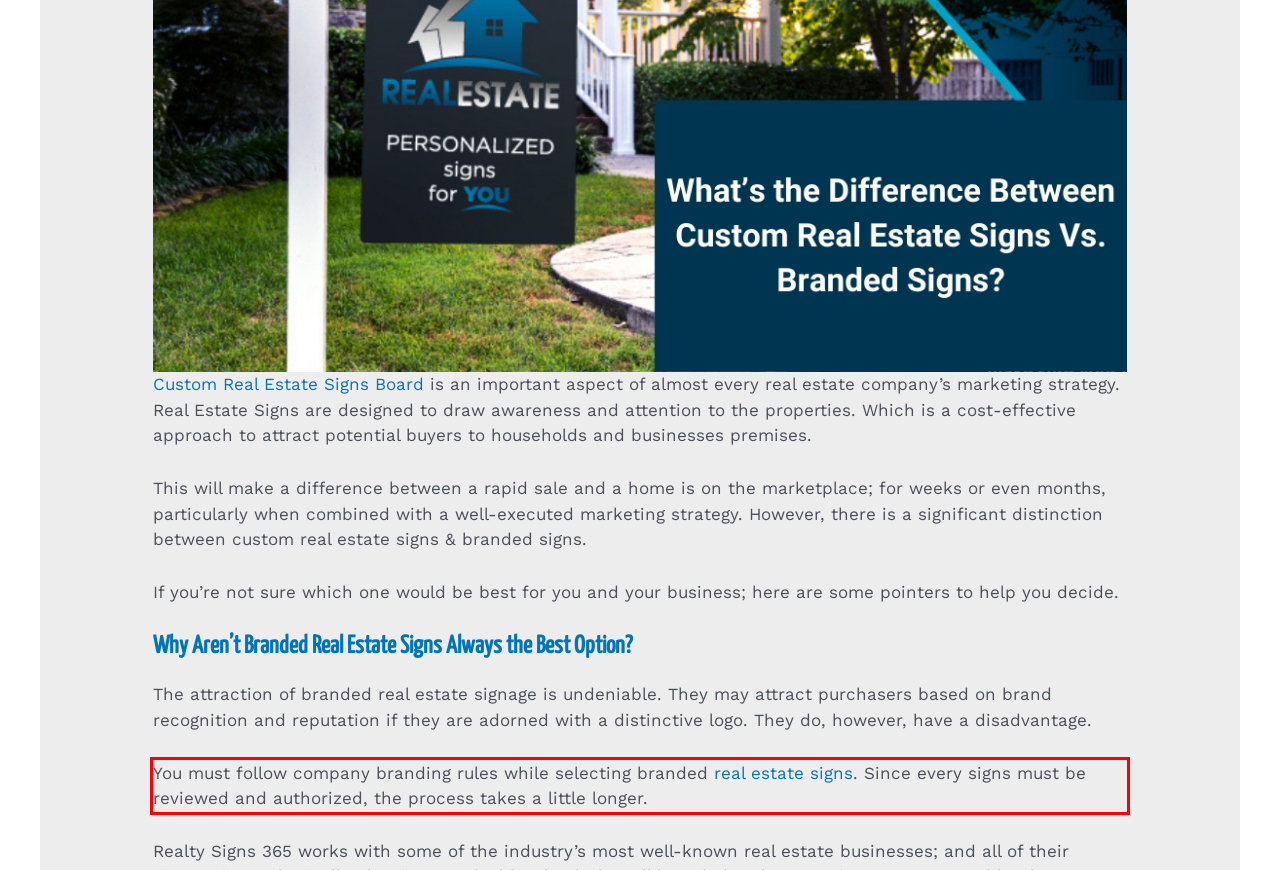You have a webpage screenshot with a red rectangle surrounding a UI element. Extract the text content from within this red bounding box.

You must follow company branding rules while selecting branded real estate signs. Since every signs must be reviewed and authorized, the process takes a little longer.